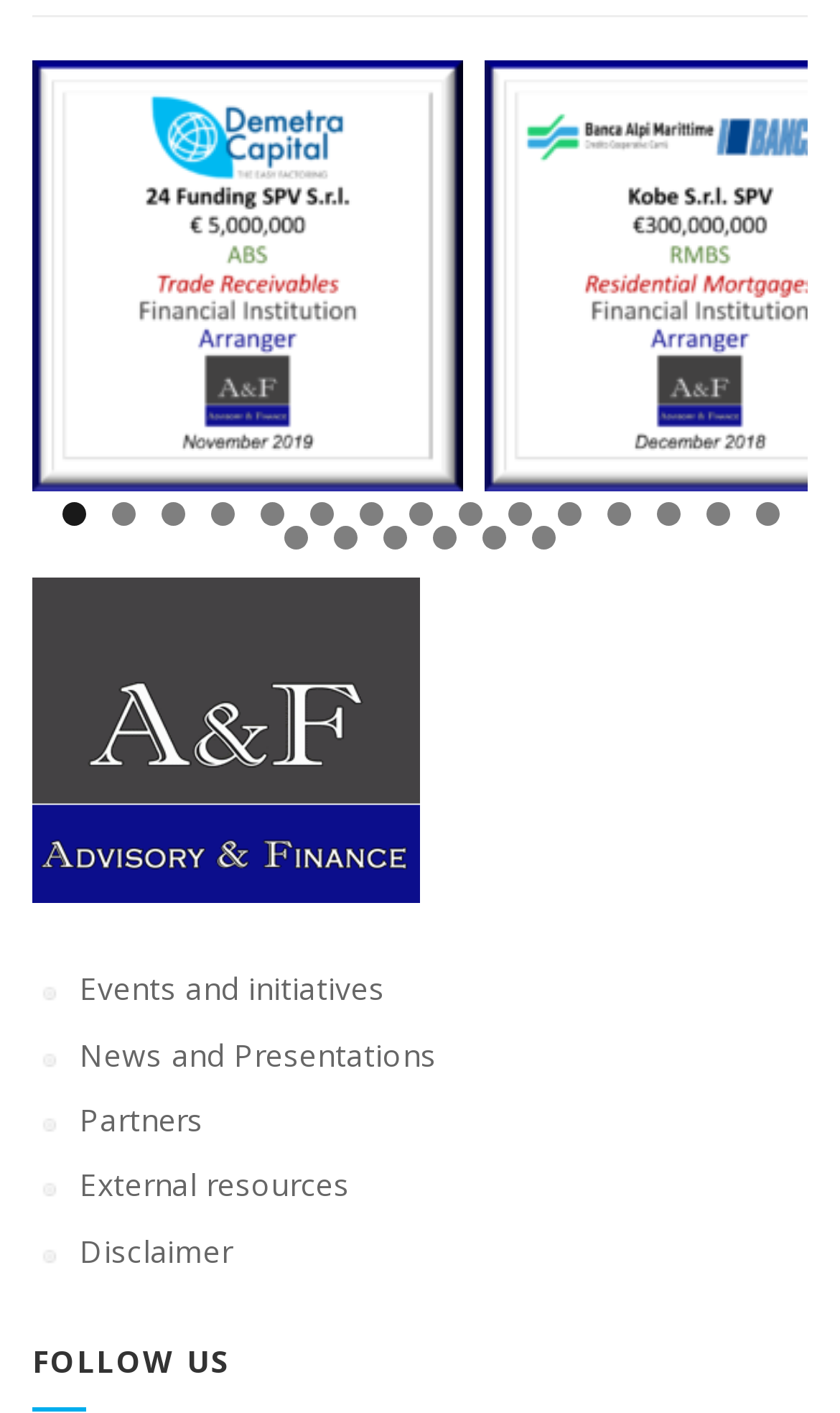Identify the bounding box of the HTML element described here: "External resources". Provide the coordinates as four float numbers between 0 and 1: [left, top, right, bottom].

[0.095, 0.824, 0.416, 0.853]